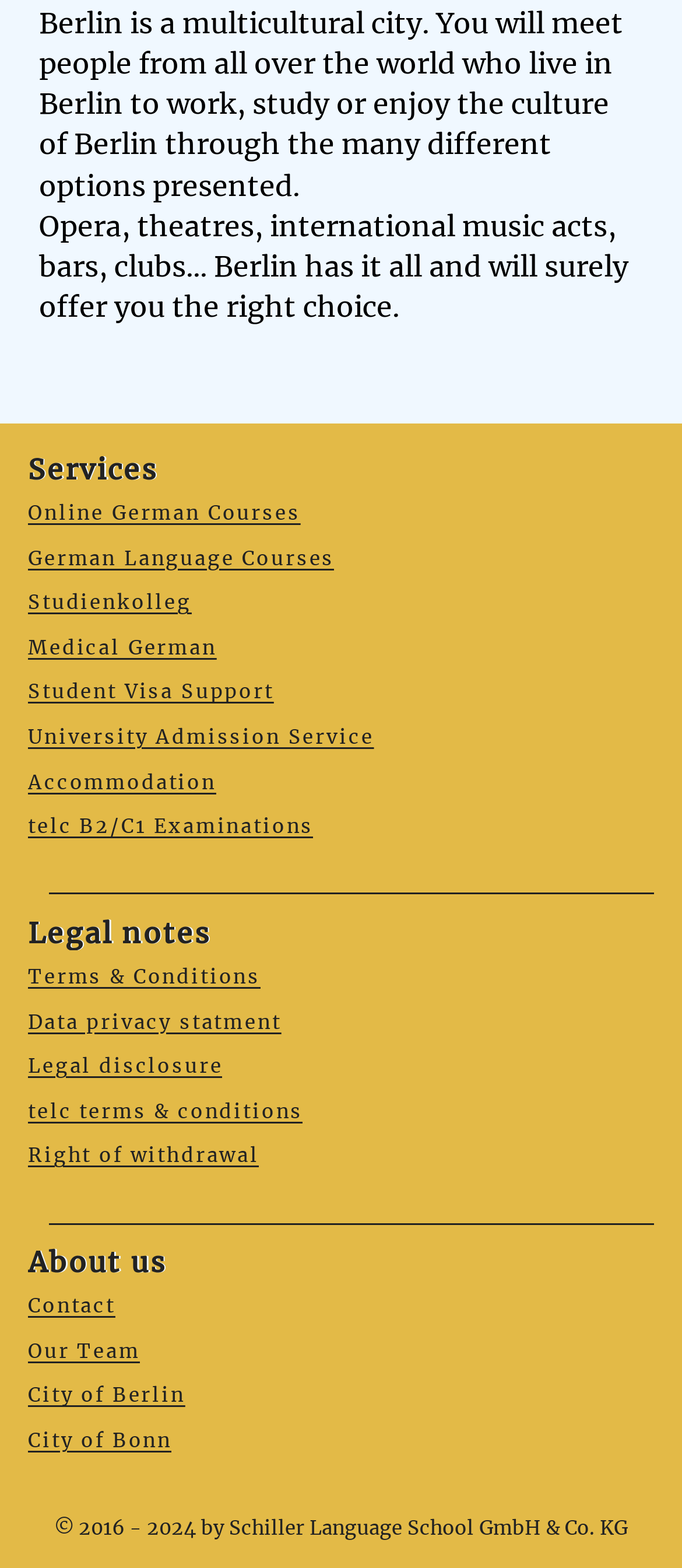Identify the bounding box coordinates of the region that should be clicked to execute the following instruction: "Contact us".

[0.041, 0.825, 0.169, 0.853]